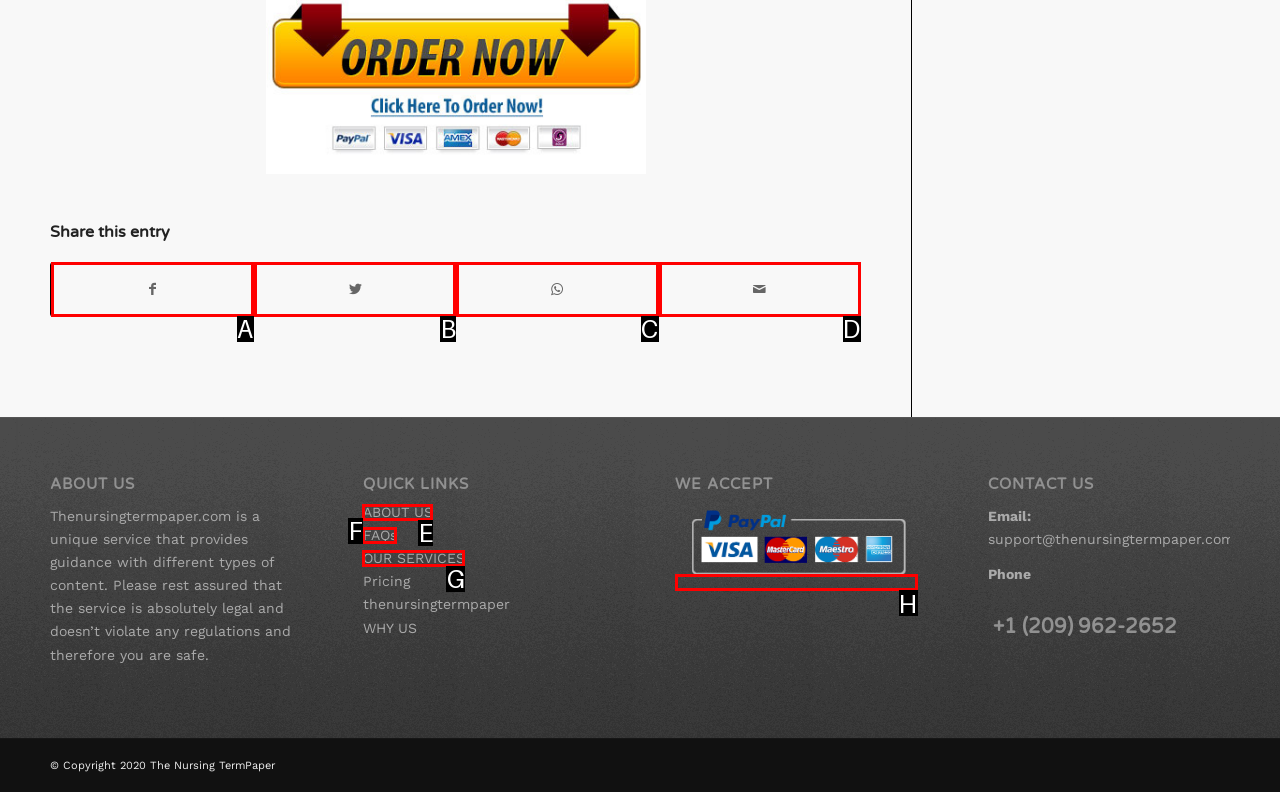Tell me which letter corresponds to the UI element that will allow you to Share on Facebook. Answer with the letter directly.

A